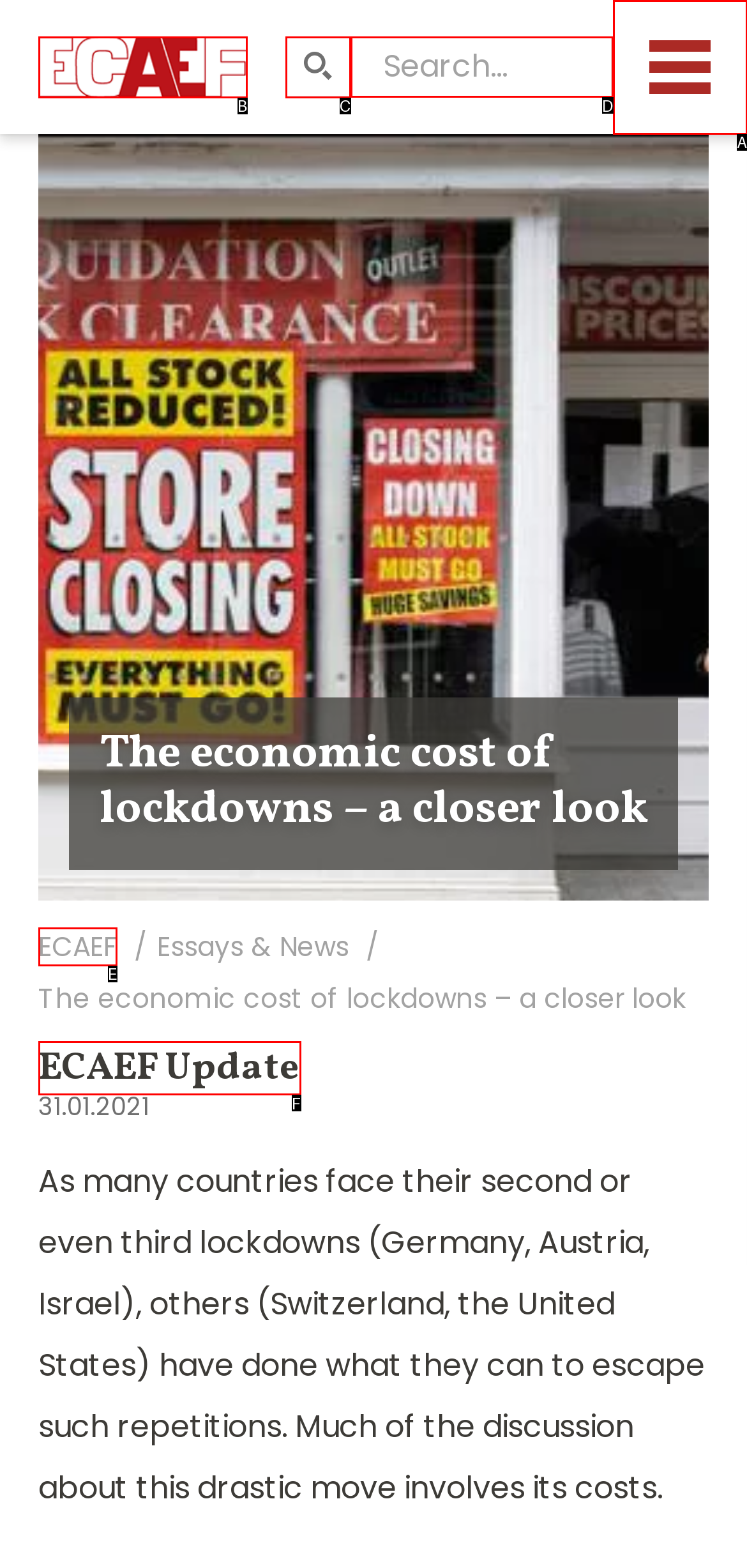Which option best describes: ECAEF
Respond with the letter of the appropriate choice.

E